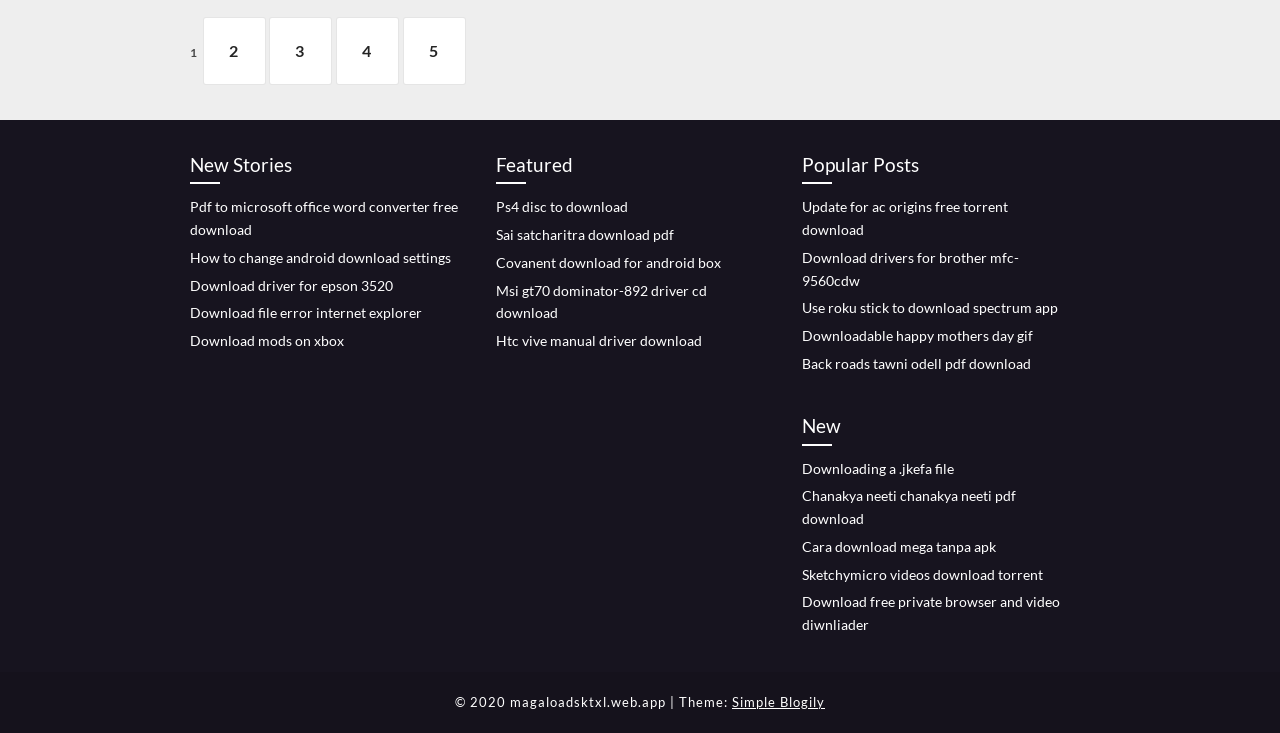Please provide the bounding box coordinates for the element that needs to be clicked to perform the instruction: "Click on 'Pdf to microsoft office word converter free download'". The coordinates must consist of four float numbers between 0 and 1, formatted as [left, top, right, bottom].

[0.148, 0.271, 0.358, 0.325]